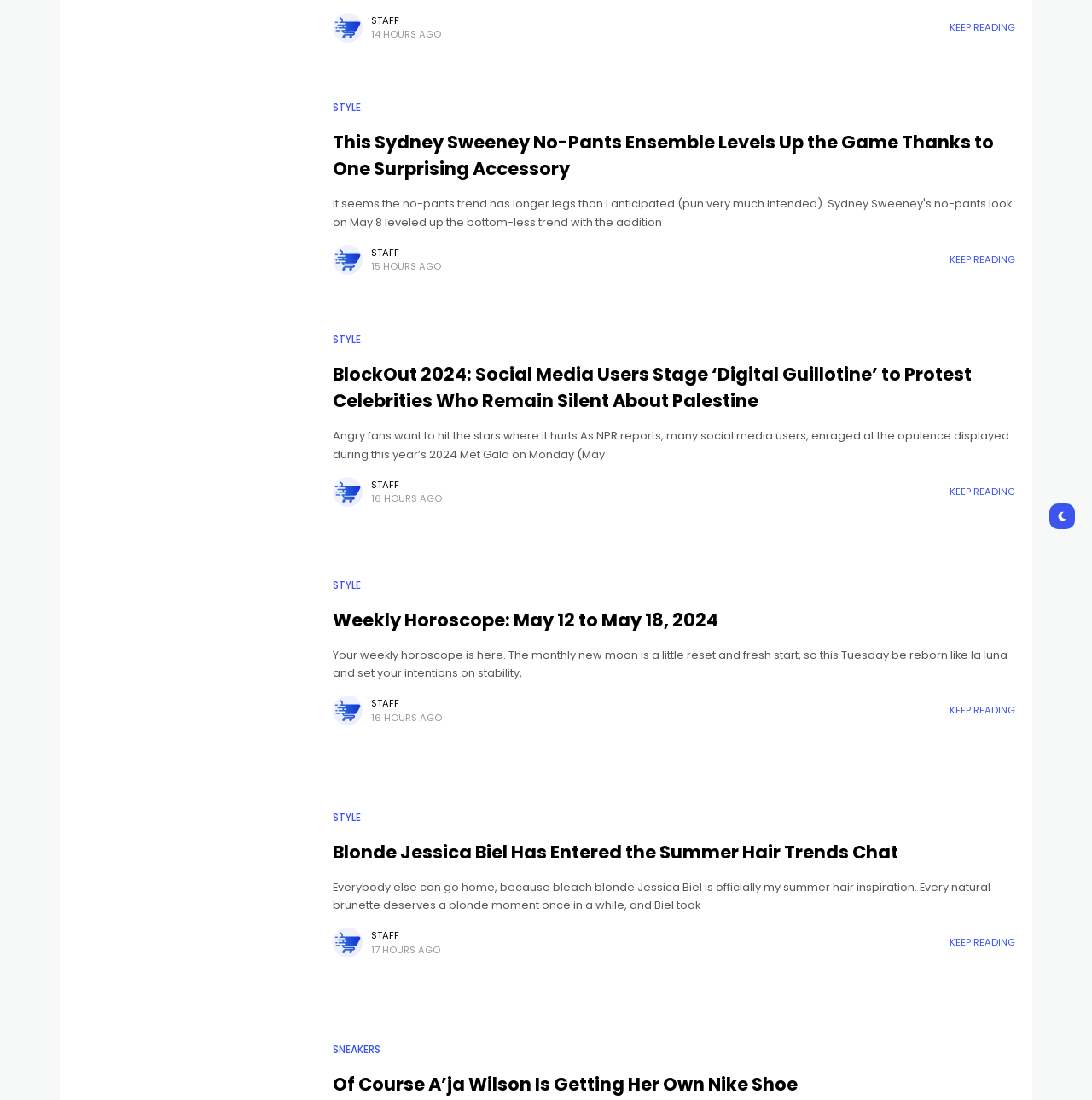Determine the bounding box for the described HTML element: "Keep Reading". Ensure the coordinates are four float numbers between 0 and 1 in the format [left, top, right, bottom].

[0.87, 0.441, 0.93, 0.454]